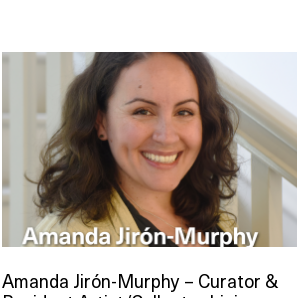Respond with a single word or phrase to the following question:
What is the color of Amanda's outfit?

Light-colored